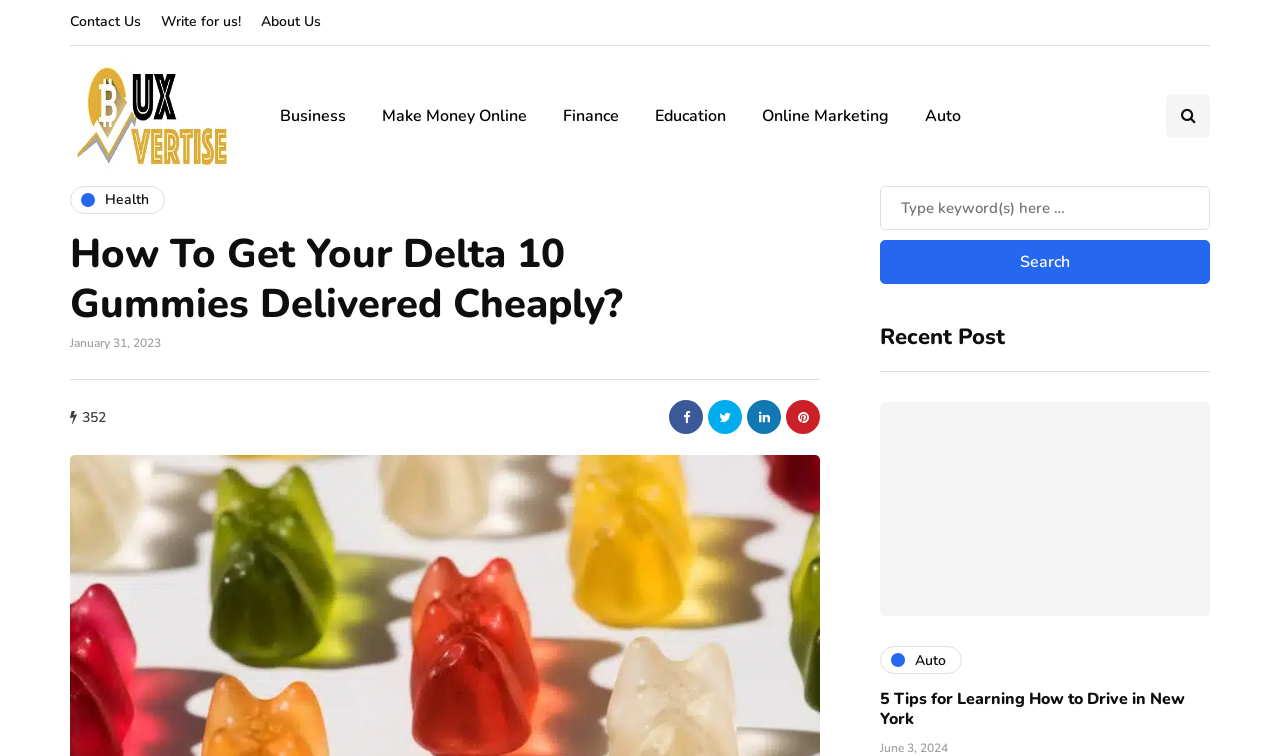Please specify the bounding box coordinates of the element that should be clicked to execute the given instruction: 'Click on Contact Us'. Ensure the coordinates are four float numbers between 0 and 1, expressed as [left, top, right, bottom].

[0.055, 0.0, 0.118, 0.059]